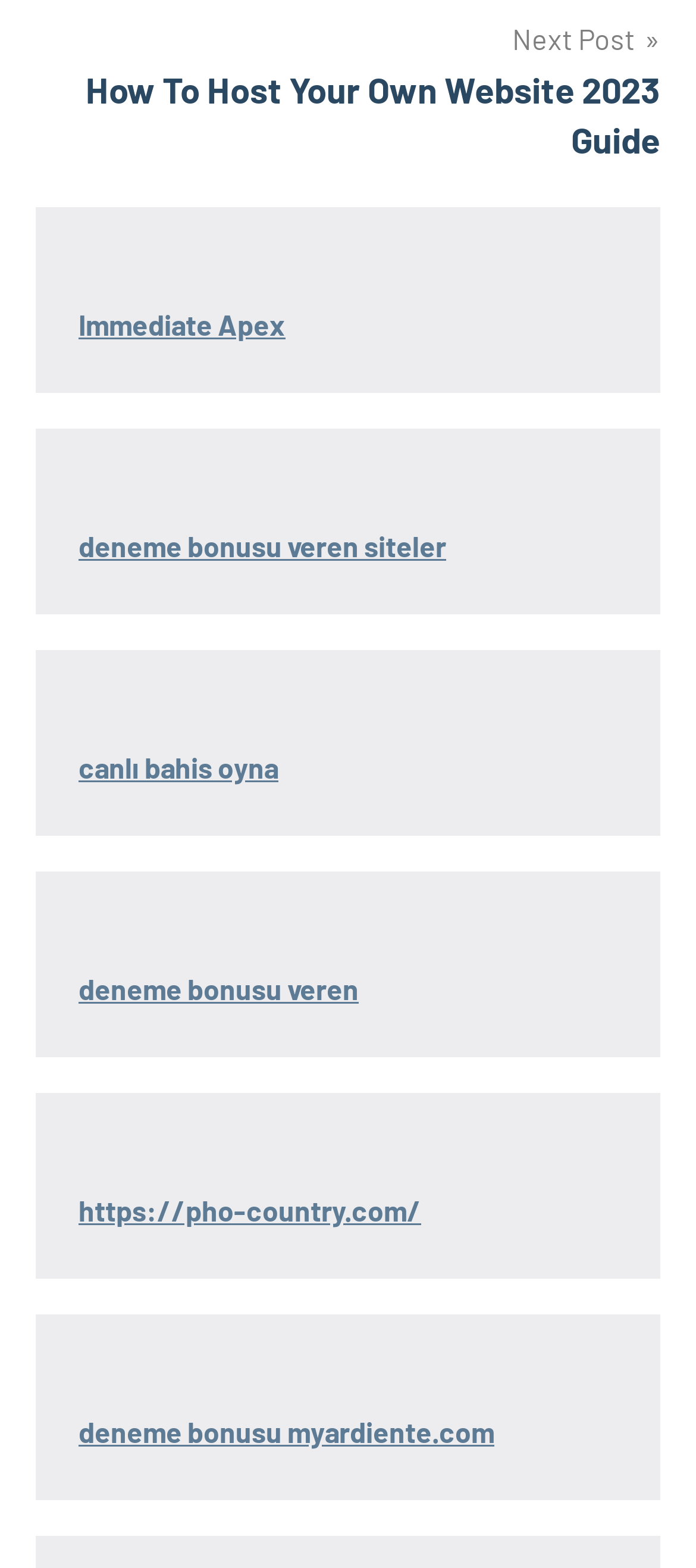Using the provided element description: "deneme bonusu myardiente.com", identify the bounding box coordinates. The coordinates should be four floats between 0 and 1 in the order [left, top, right, bottom].

[0.113, 0.902, 0.71, 0.923]